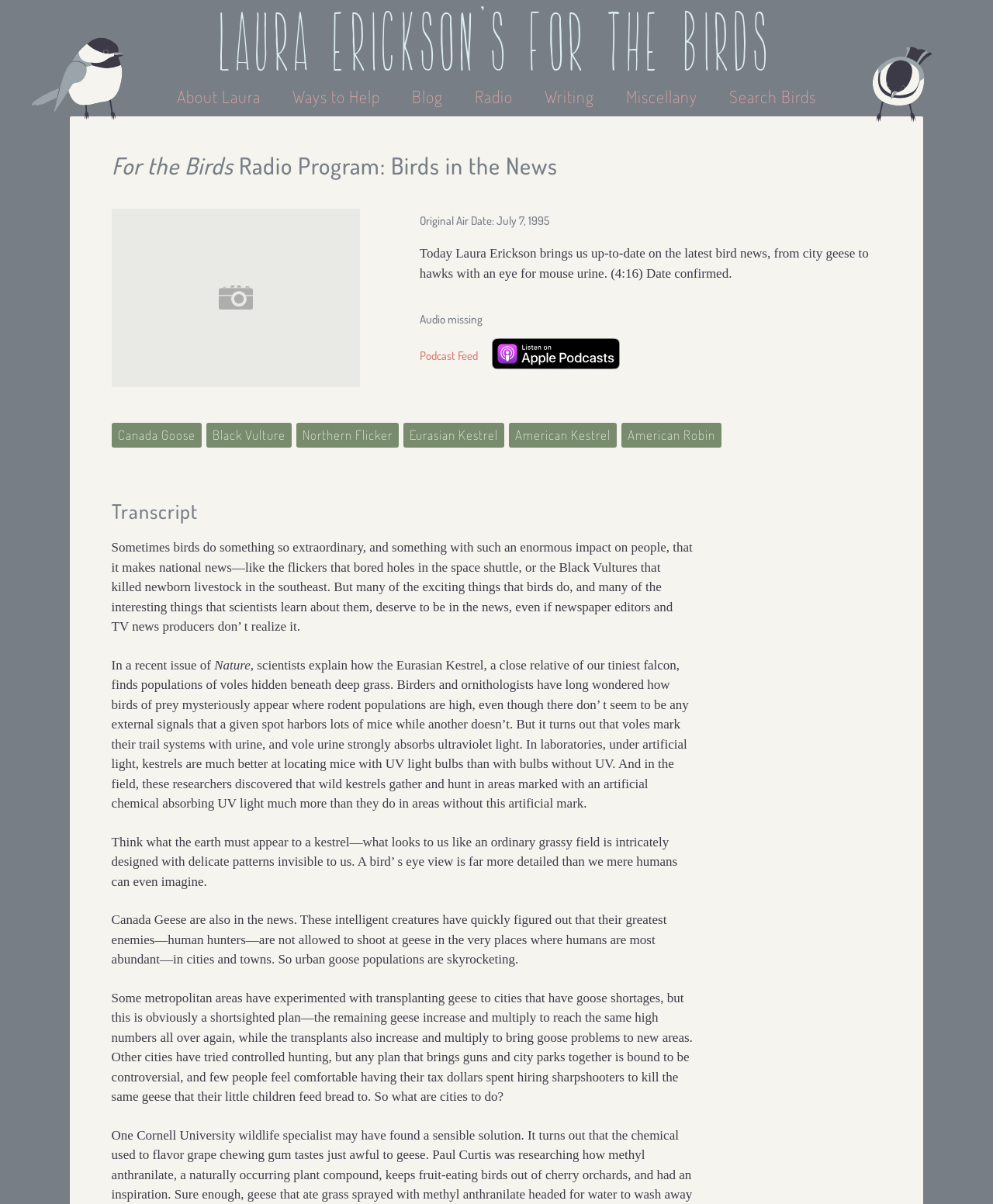Please identify the bounding box coordinates of the element that needs to be clicked to perform the following instruction: "Click the 'About Laura' link".

[0.164, 0.071, 0.28, 0.089]